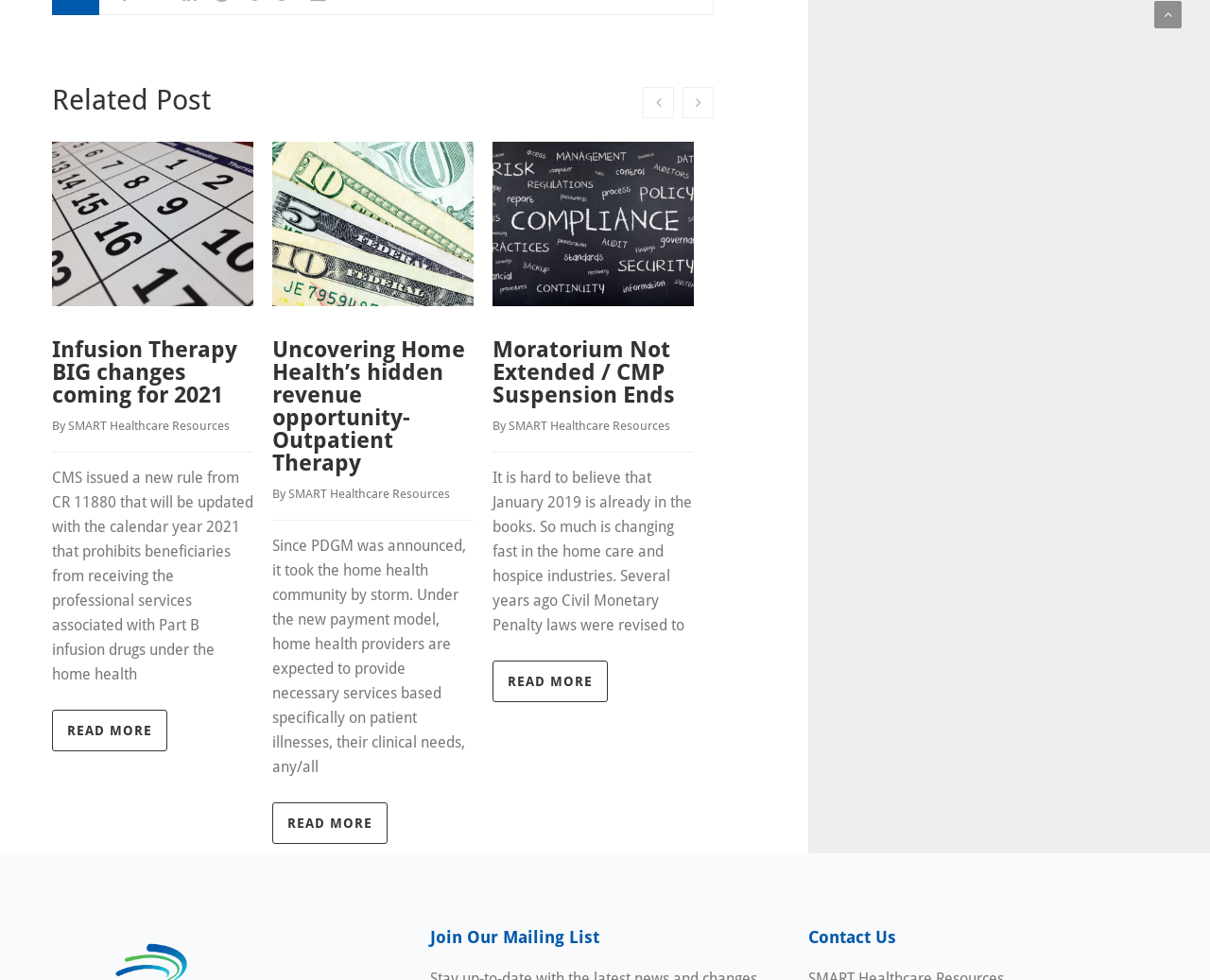Look at the image and answer the question in detail:
Is there a contact form on this webpage?

I looked at the webpage and found a 'Contact Us' heading, but it does not seem to be a contact form. It is likely a link to a separate contact page or a way to get in touch with the website owners, but it is not a form on this webpage.